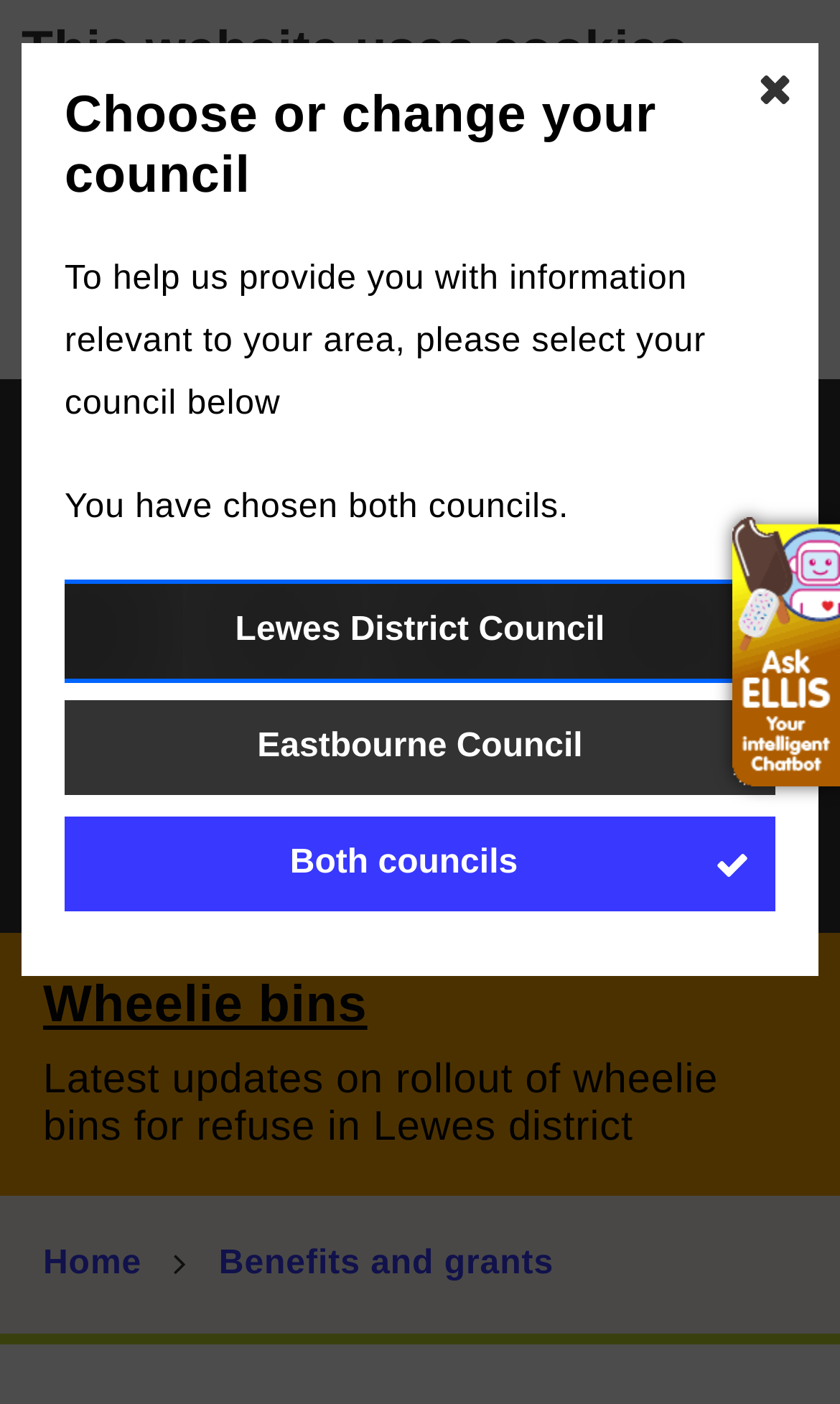How can users search the website?
Observe the image and answer the question with a one-word or short phrase response.

Using the search bar